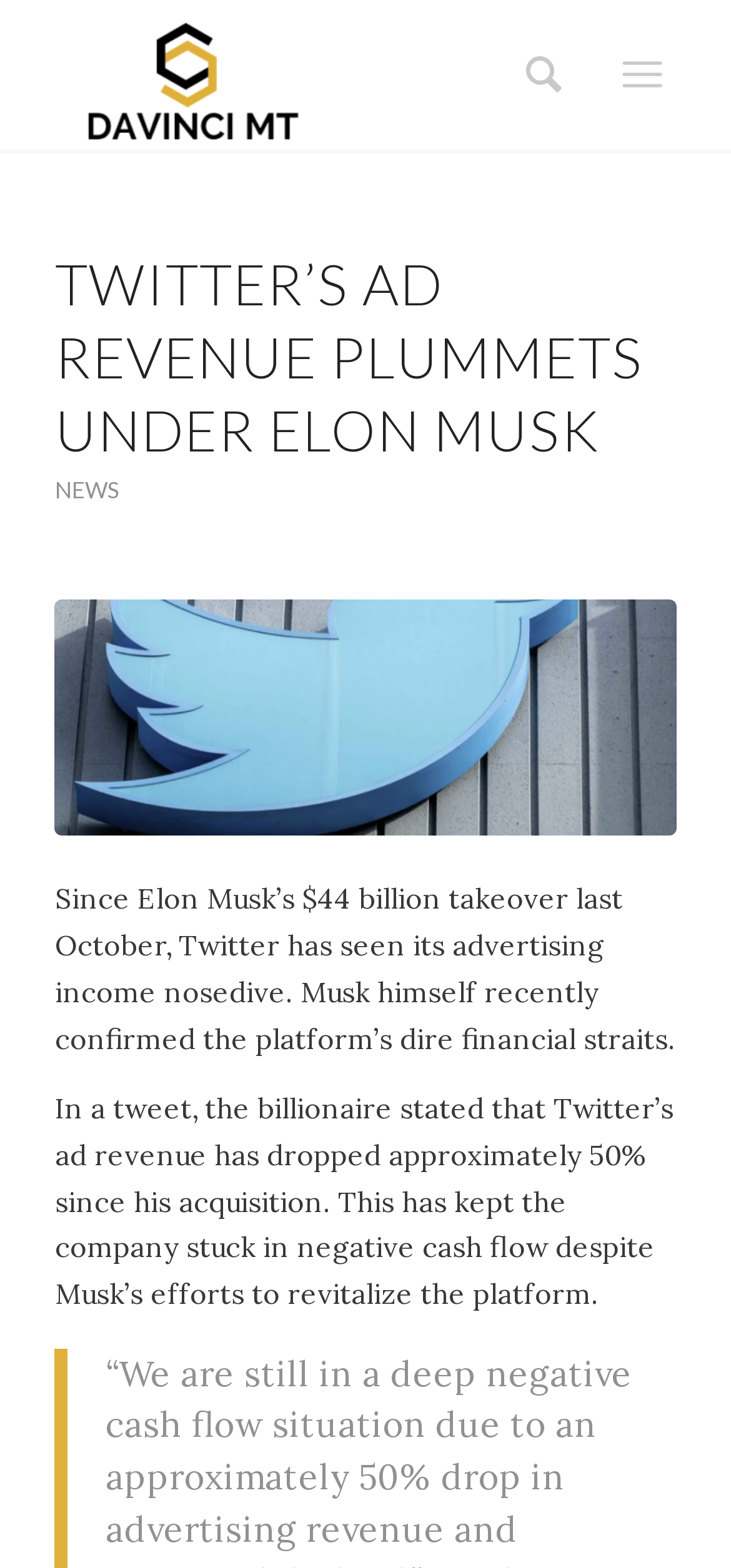How much did Elon Musk pay for Twitter?
Please use the image to provide an in-depth answer to the question.

The webpage states that 'Since Elon Musk's $44 billion takeover last October, Twitter has seen its advertising income nosedive.' This implies that Elon Musk paid $44 billion for Twitter.